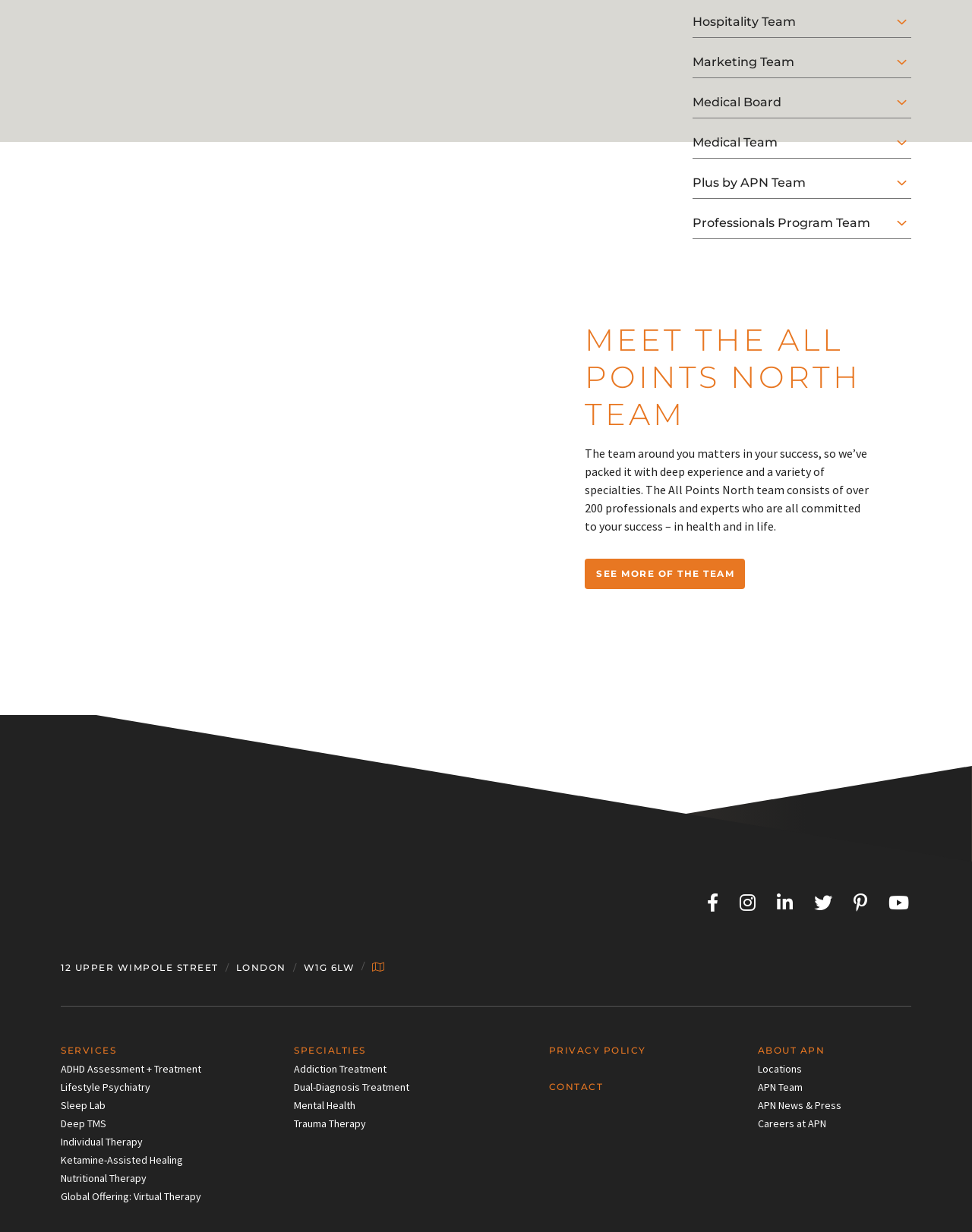Identify the bounding box coordinates for the element you need to click to achieve the following task: "View Business Loans". Provide the bounding box coordinates as four float numbers between 0 and 1, in the form [left, top, right, bottom].

None